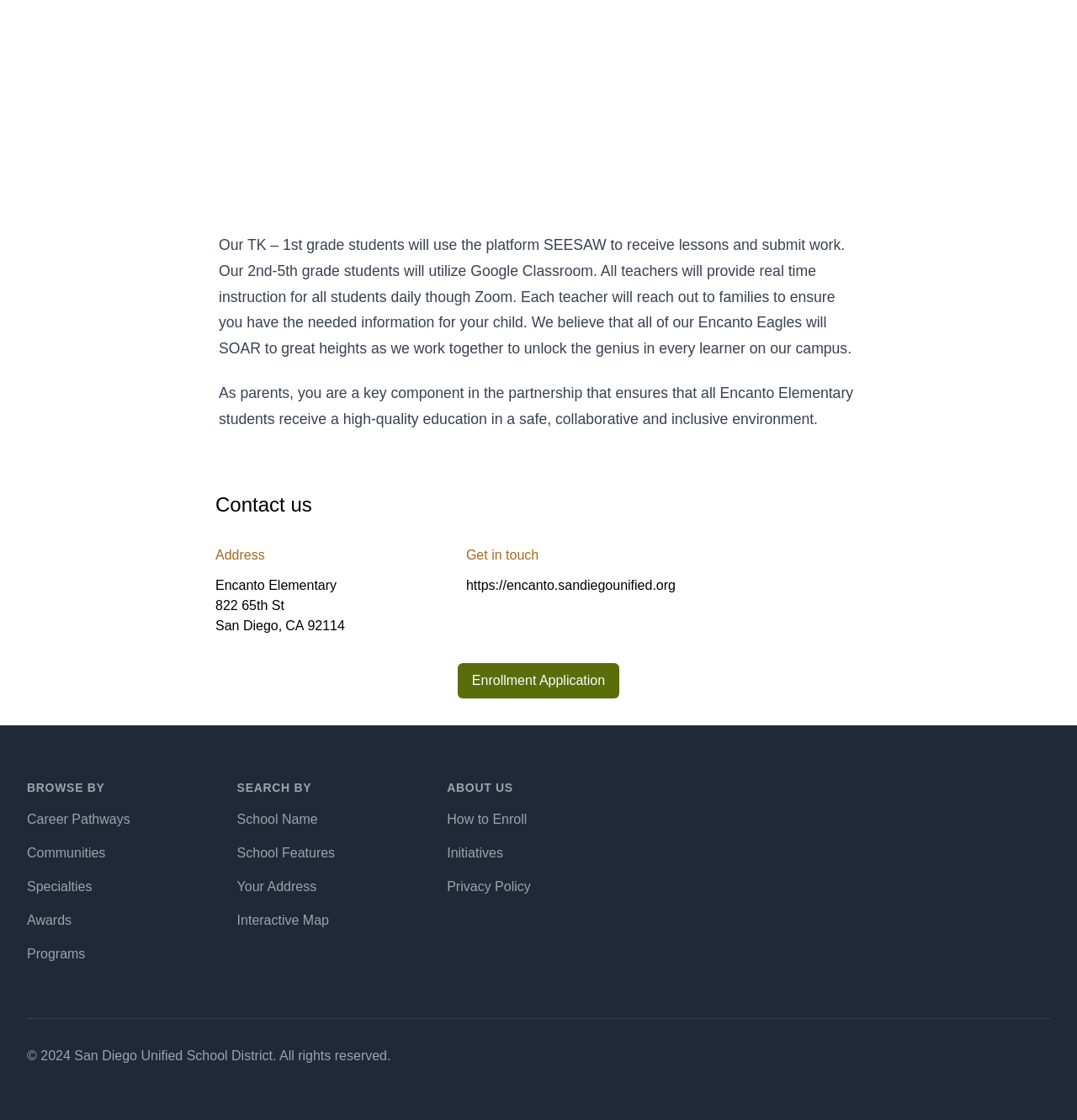Predict the bounding box of the UI element that fits this description: "Twitter".

[0.919, 0.934, 0.938, 0.952]